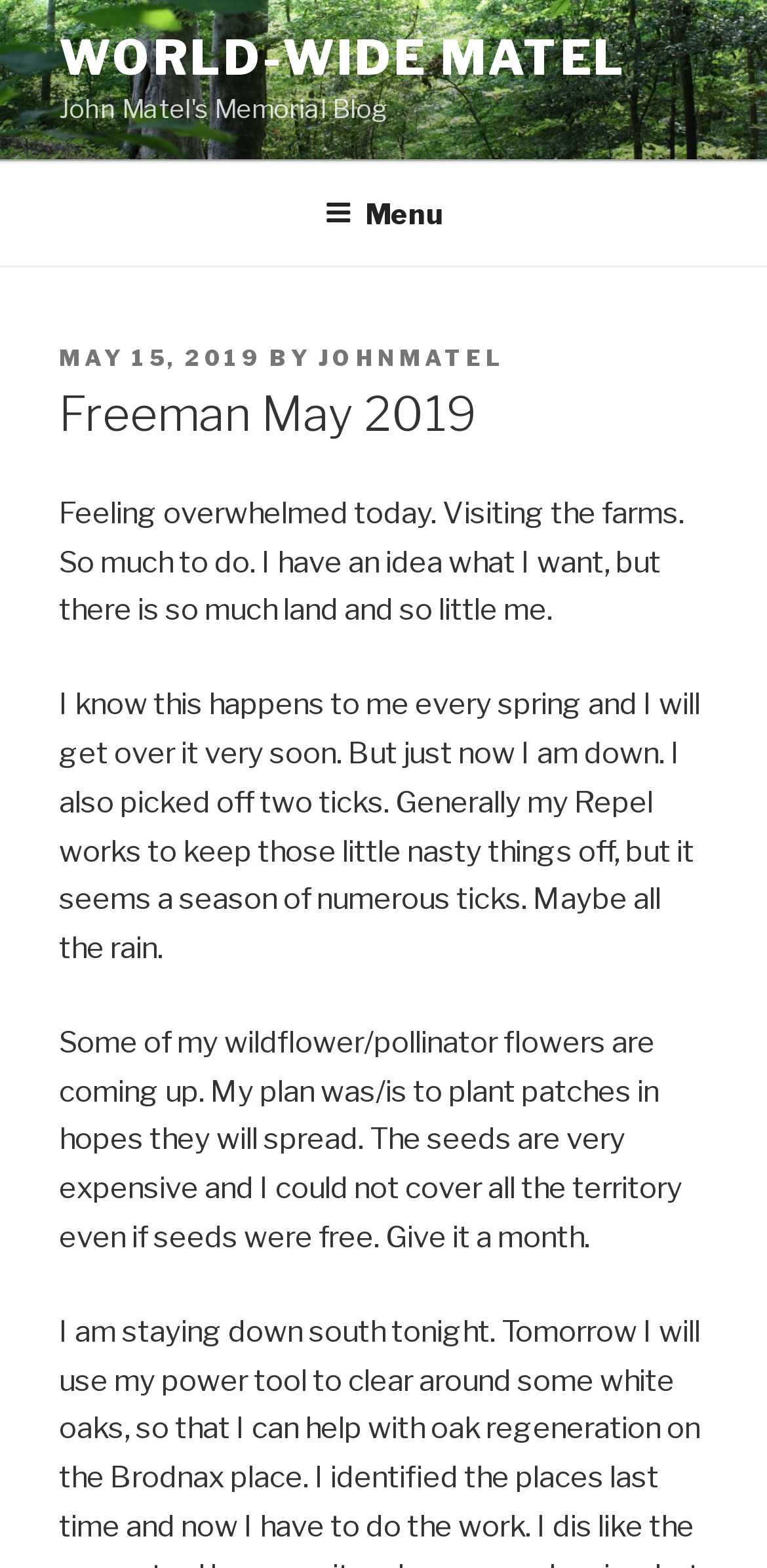What is the author feeling?
Based on the image, respond with a single word or phrase.

overwhelmed